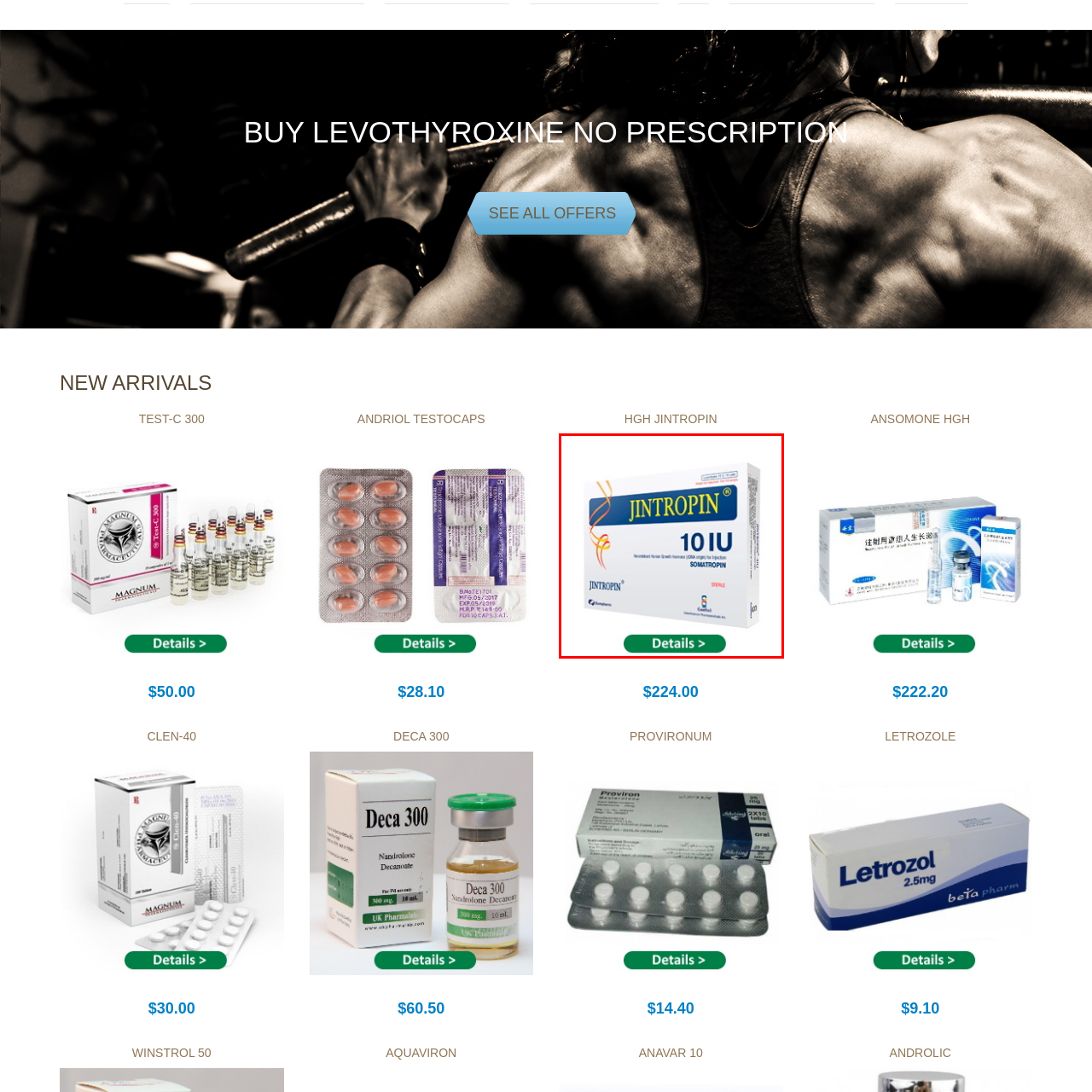Please examine the image within the red bounding box and provide an answer to the following question using a single word or phrase:
What is the dosage per package?

10 IU